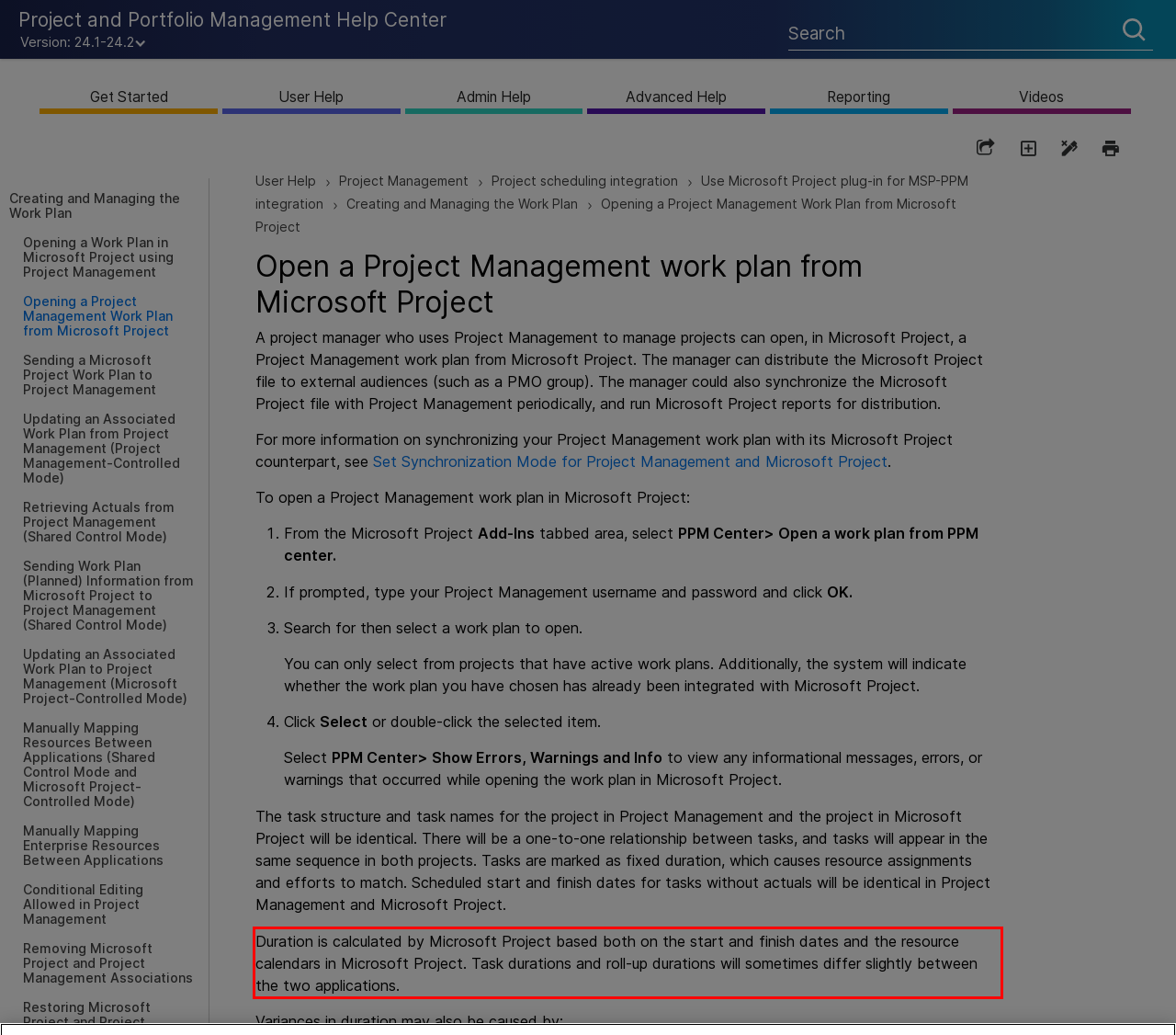Analyze the webpage screenshot and use OCR to recognize the text content in the red bounding box.

Duration is calculated by Microsoft Project based both on the start and finish dates and the resource calendars in Microsoft Project. Task durations and roll-up durations will sometimes differ slightly between the two applications.